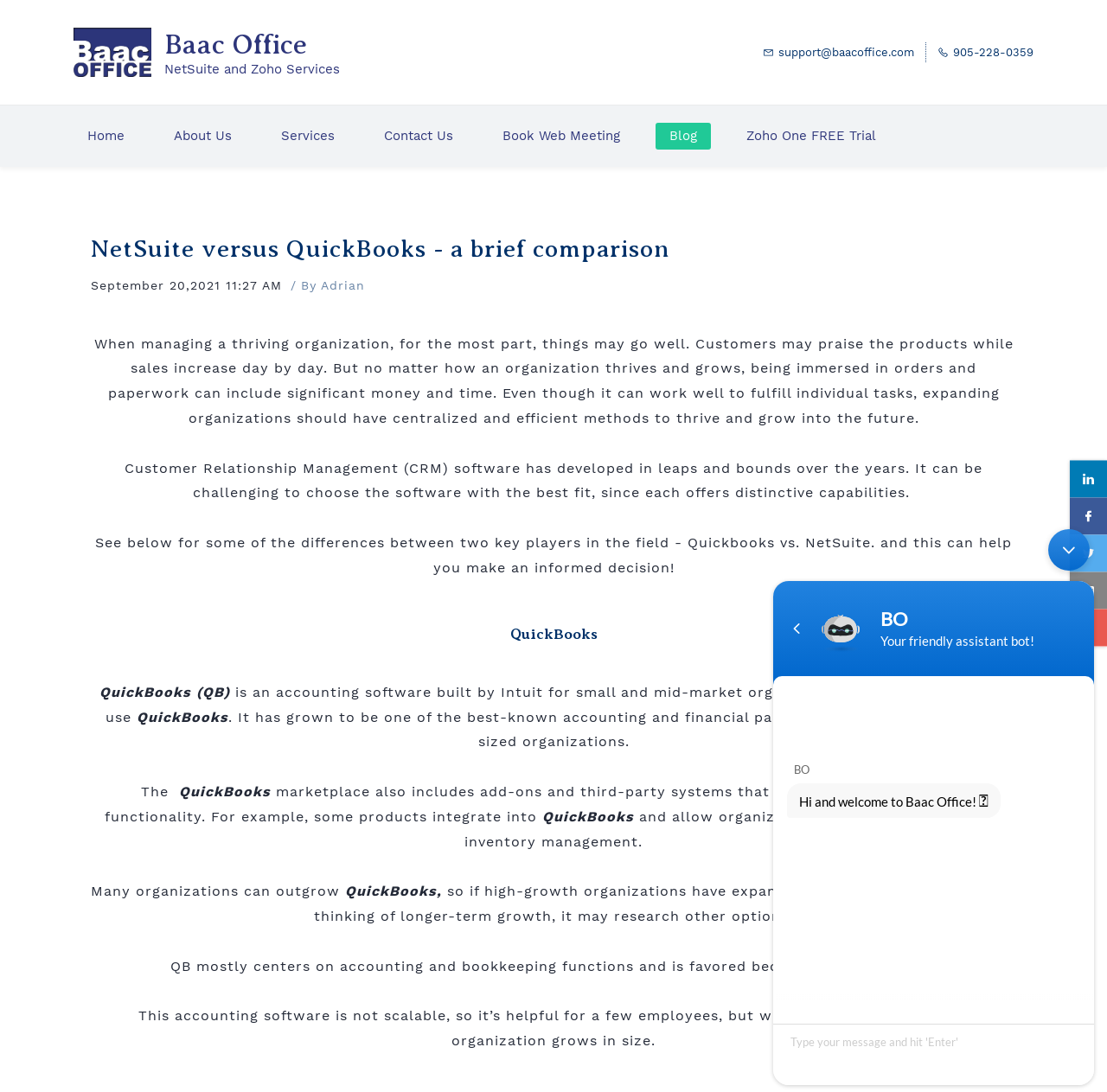Locate and extract the headline of this webpage.

NetSuite versus QuickBooks - a brief comparison